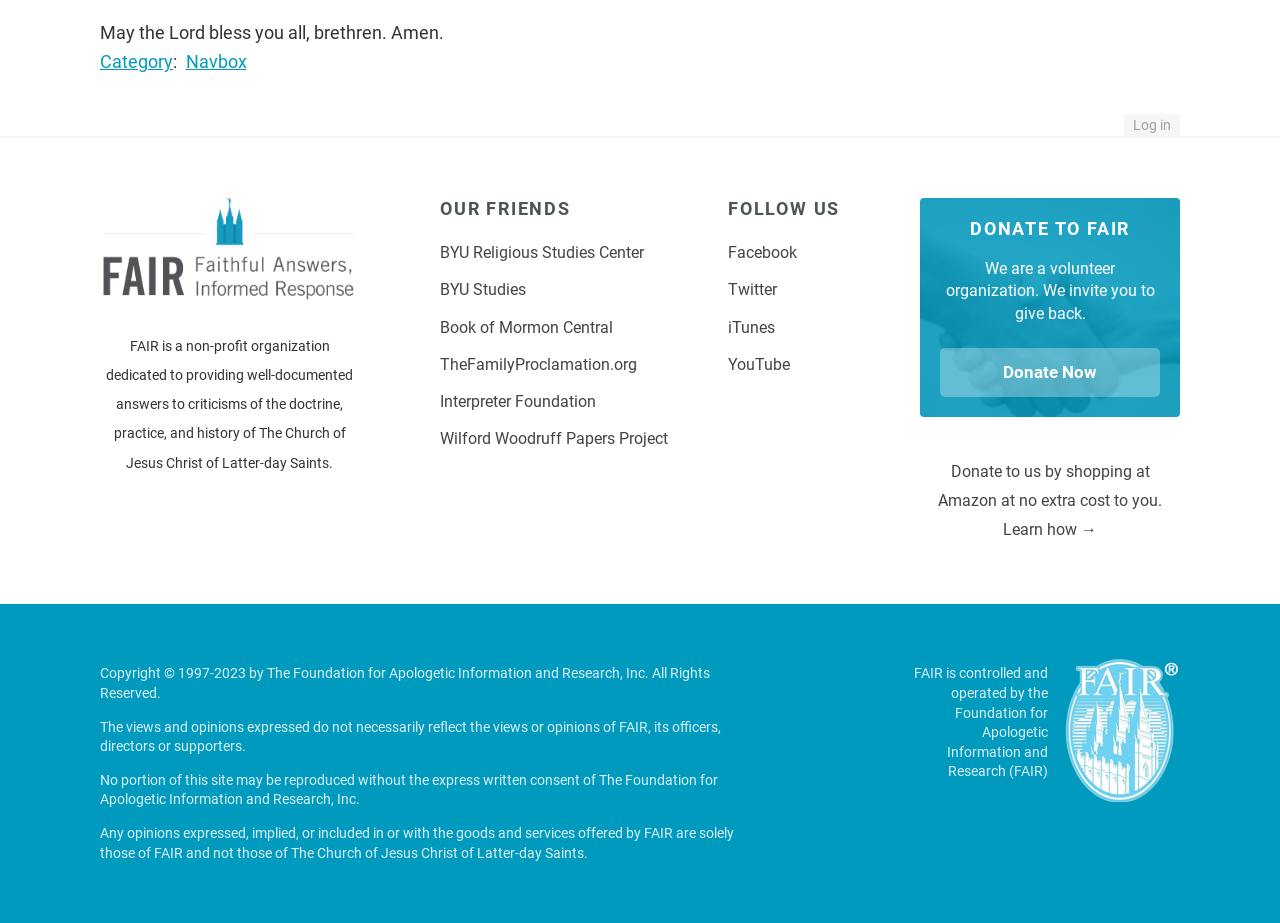Show the bounding box coordinates for the element that needs to be clicked to execute the following instruction: "Donate to FAIR now". Provide the coordinates in the form of four float numbers between 0 and 1, i.e., [left, top, right, bottom].

[0.734, 0.377, 0.906, 0.43]